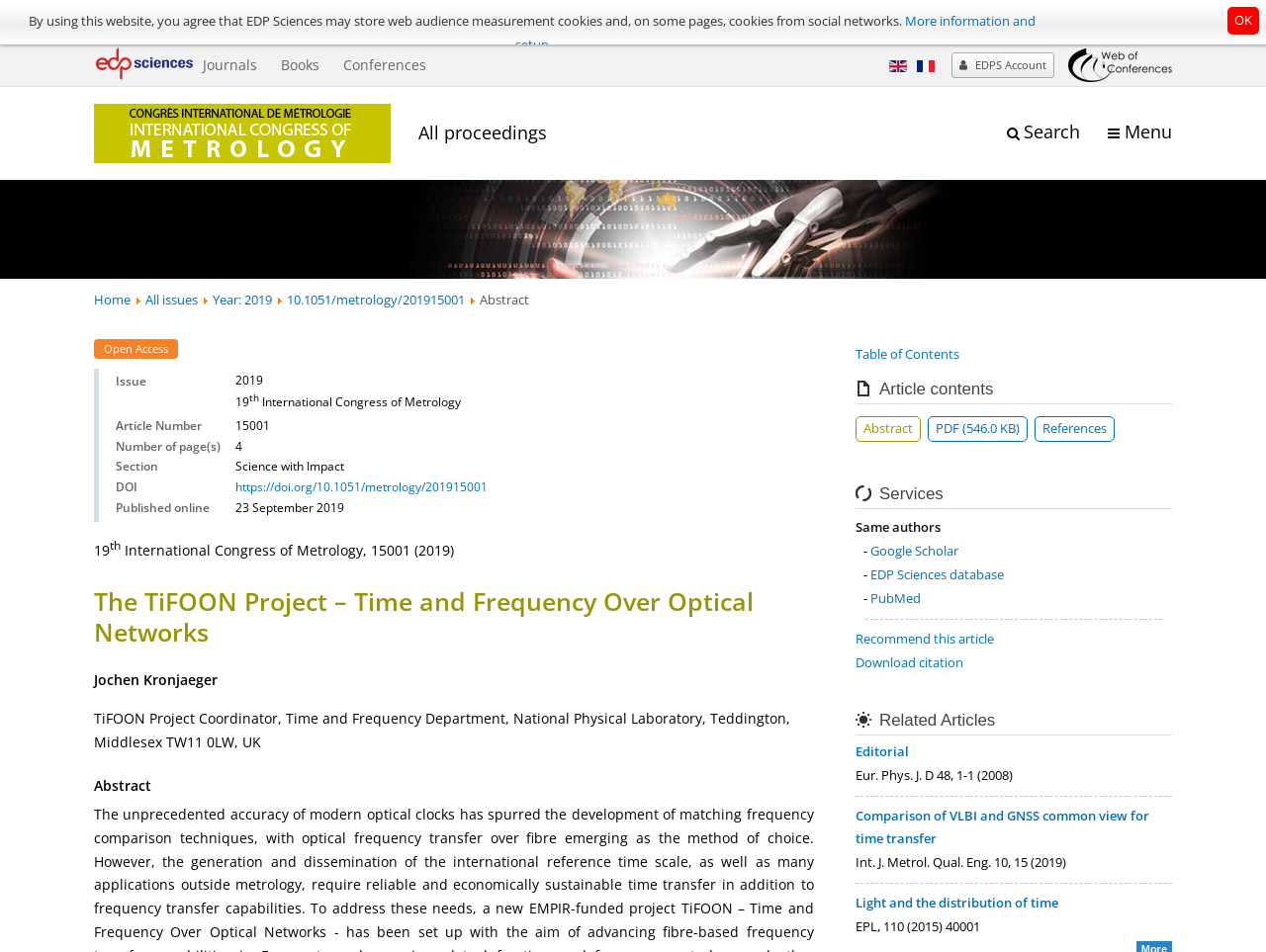Locate the bounding box coordinates of the segment that needs to be clicked to meet this instruction: "View the abstract".

[0.808, 0.149, 0.853, 0.175]